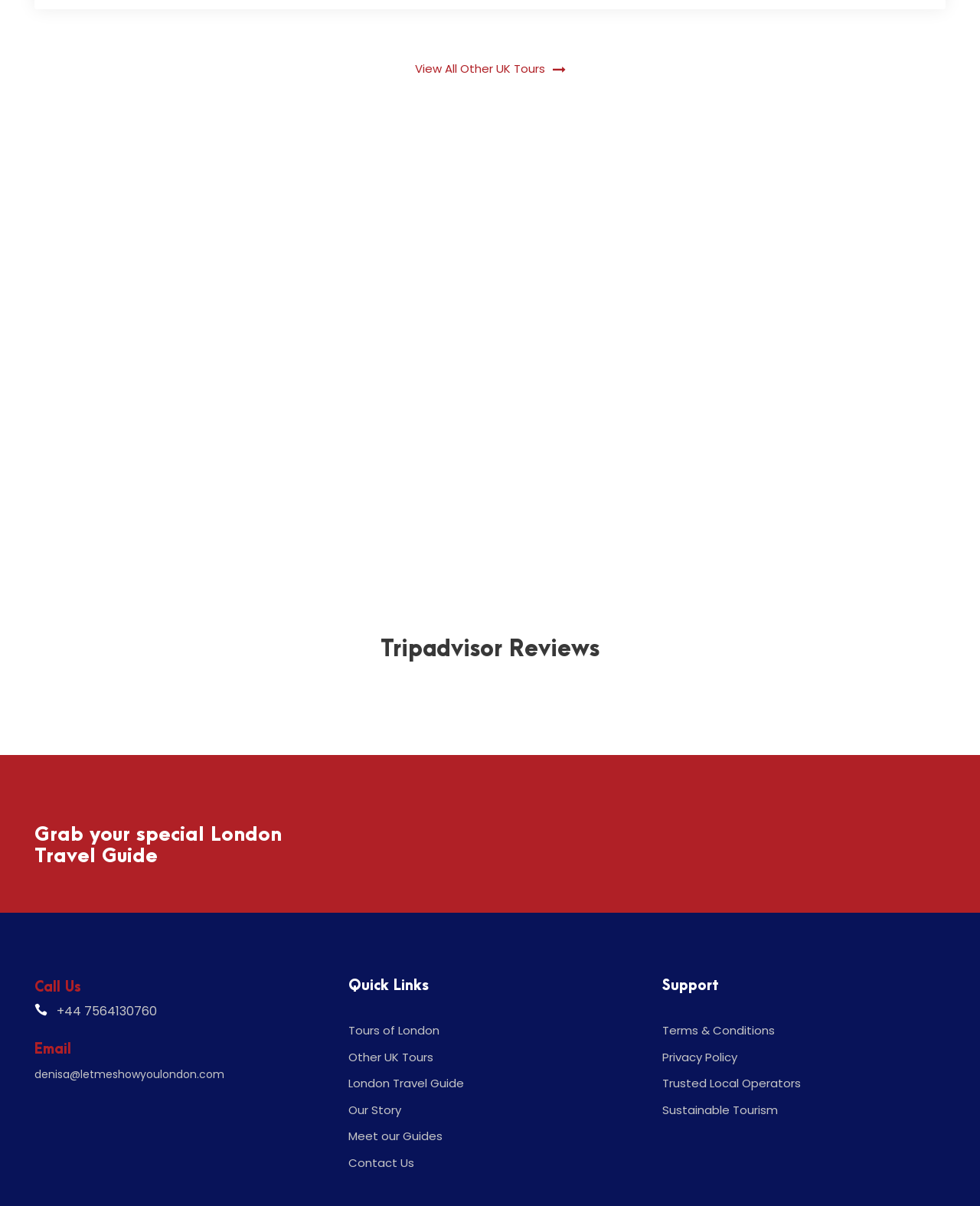Please find the bounding box coordinates for the clickable element needed to perform this instruction: "Email the guide".

[0.035, 0.884, 0.229, 0.897]